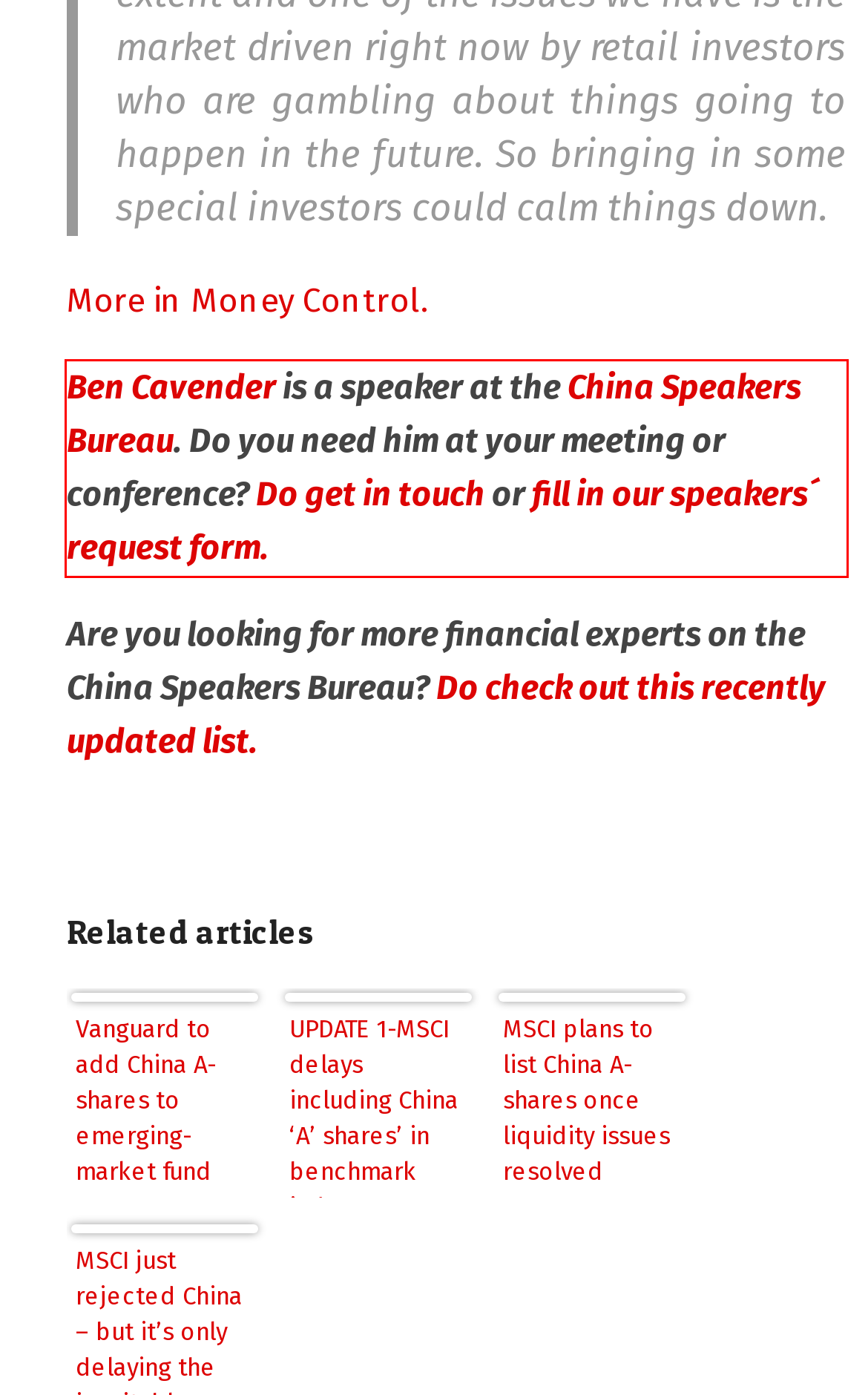Identify the red bounding box in the webpage screenshot and perform OCR to generate the text content enclosed.

Ben Cavender is a speaker at the China Speakers Bureau. Do you need him at your meeting or conference? Do get in touch or fill in our speakers´ request form.